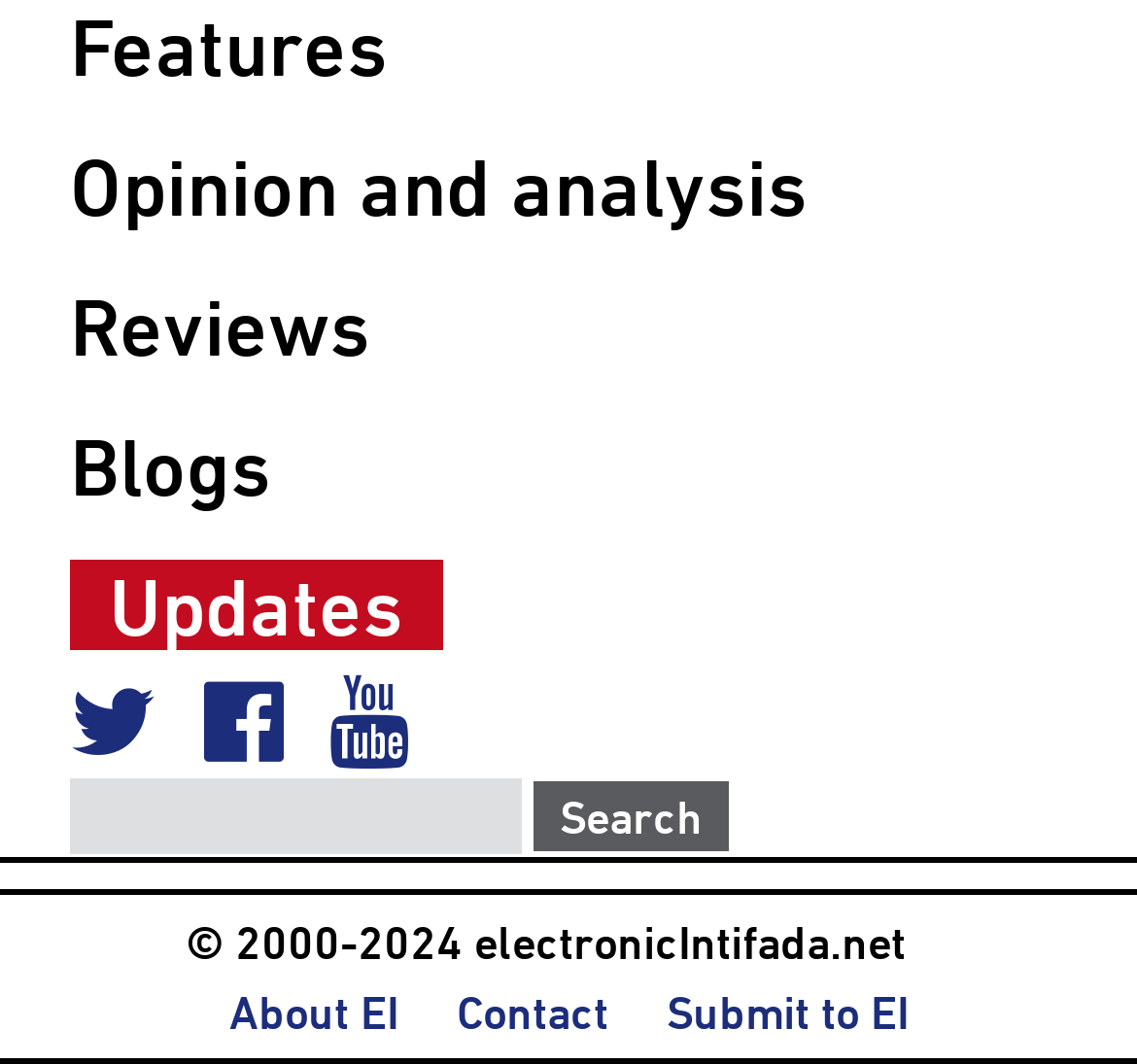What is the purpose of the textbox?
Please provide a detailed and comprehensive answer to the question.

The textbox element has a label 'Search' and is located near the 'Search' button, indicating that it is used for searching the website.